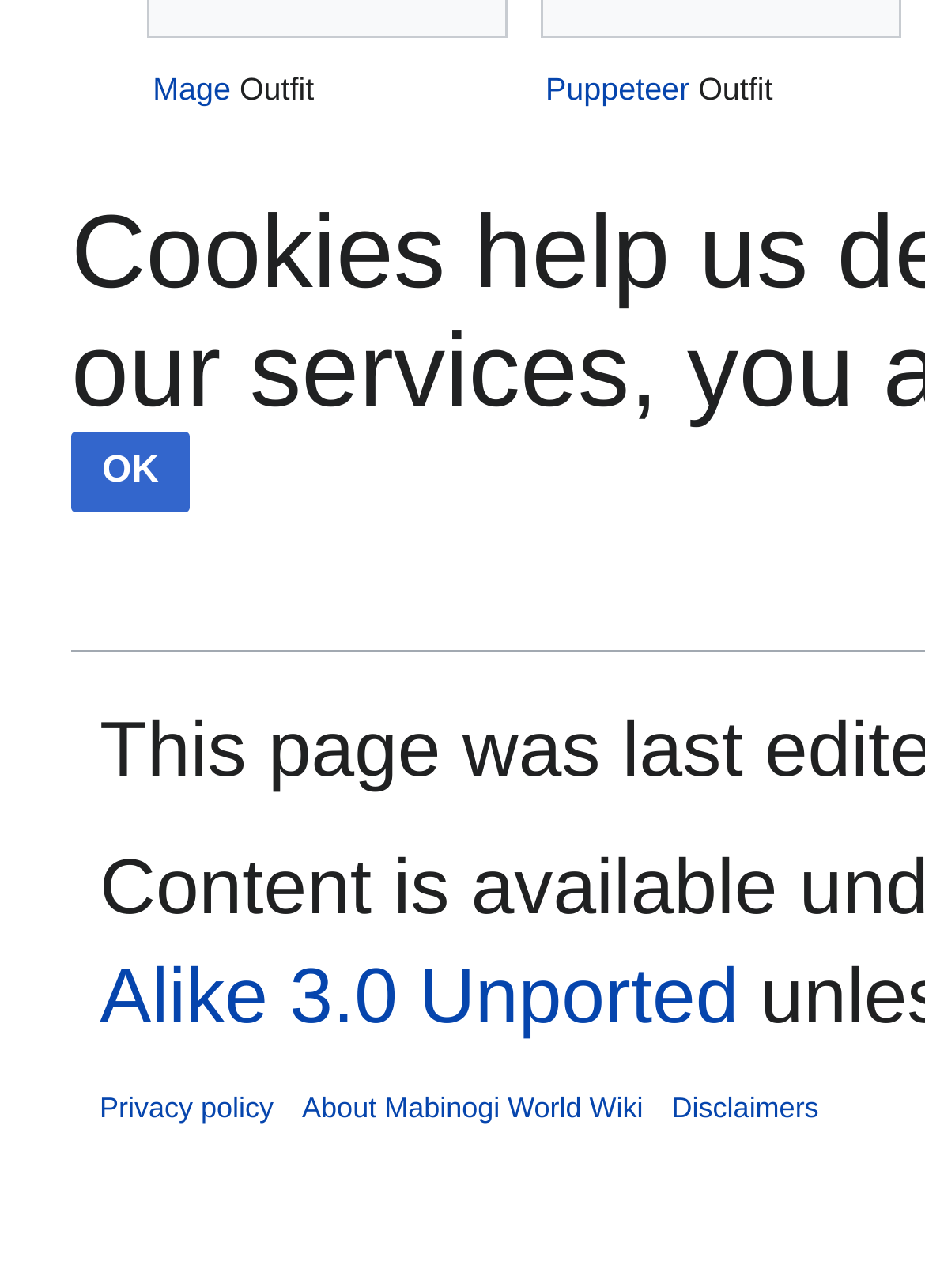How many links are at the bottom?
Utilize the image to construct a detailed and well-explained answer.

At the bottom of the page, there are three links: 'Privacy policy', 'About Mabinogi World Wiki', and 'Disclaimers', with bounding boxes of [0.108, 0.847, 0.296, 0.873], [0.327, 0.847, 0.695, 0.873], and [0.726, 0.847, 0.885, 0.873] respectively.